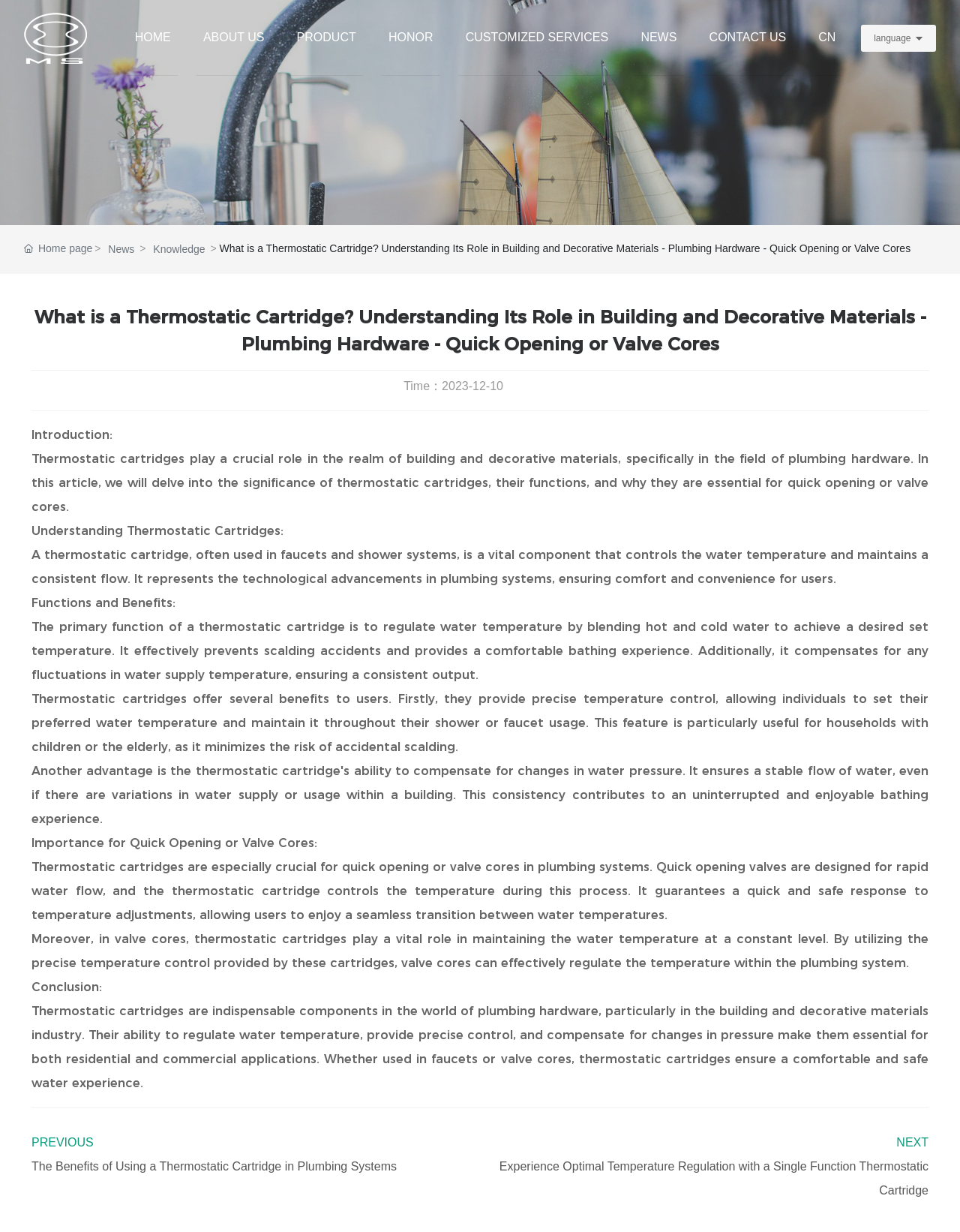Determine the bounding box coordinates of the element that should be clicked to execute the following command: "Click the CONTACT US link".

[0.739, 0.0, 0.819, 0.061]